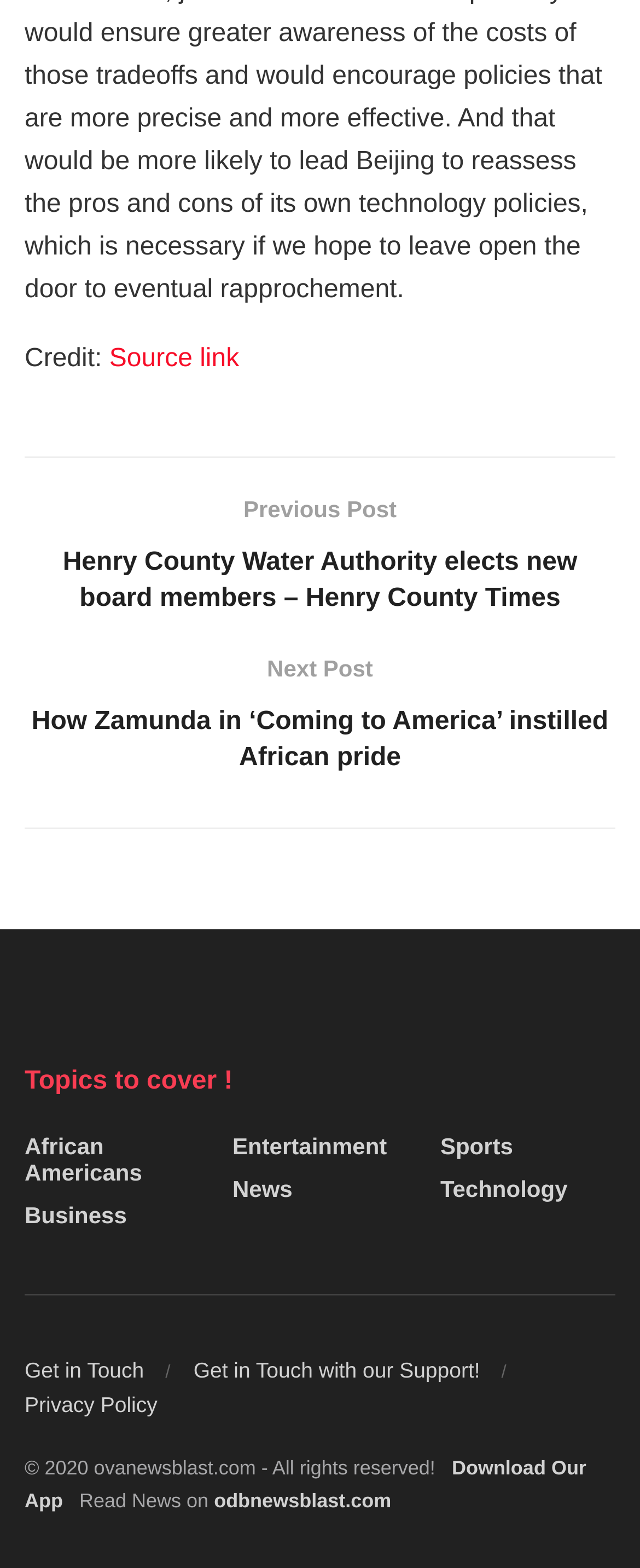Specify the bounding box coordinates for the region that must be clicked to perform the given instruction: "View news topics".

[0.038, 0.678, 0.962, 0.702]